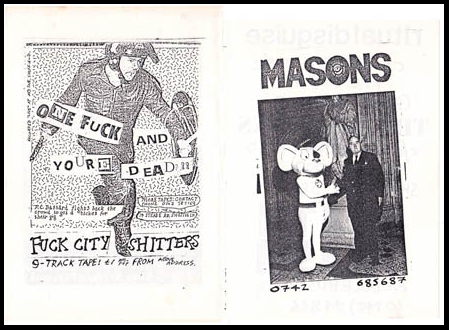Is the person in the mascot costume a woman?
Kindly offer a comprehensive and detailed response to the question.

The caption does not provide enough information to determine the gender of the person in the mascot costume, as it only describes the costume as resembling a rabbit or similar character, and the formally dressed man posing with them.